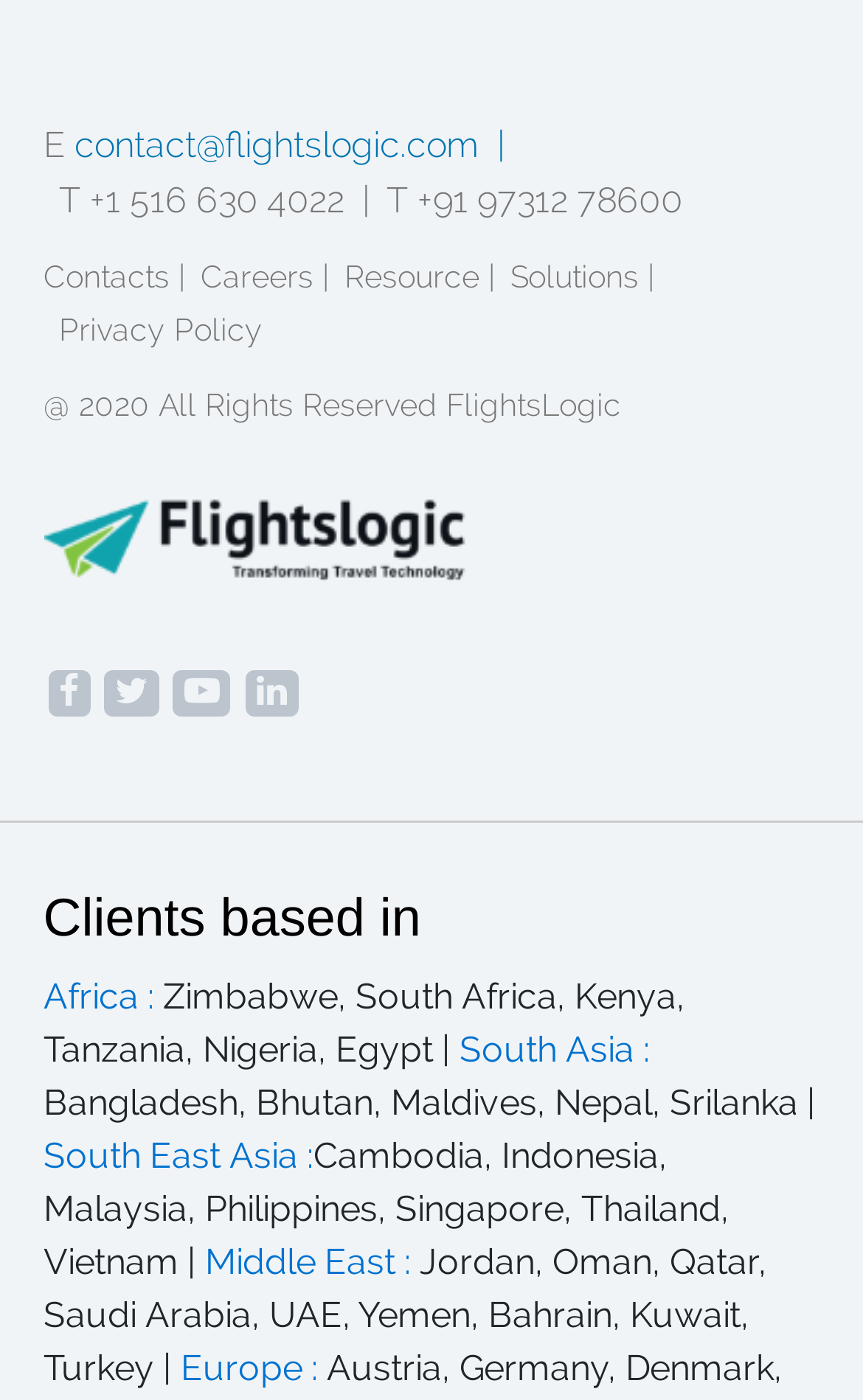In which regions are the clients based?
Using the visual information, answer the question in a single word or phrase.

Africa, South Asia, South East Asia, Middle East, Europe